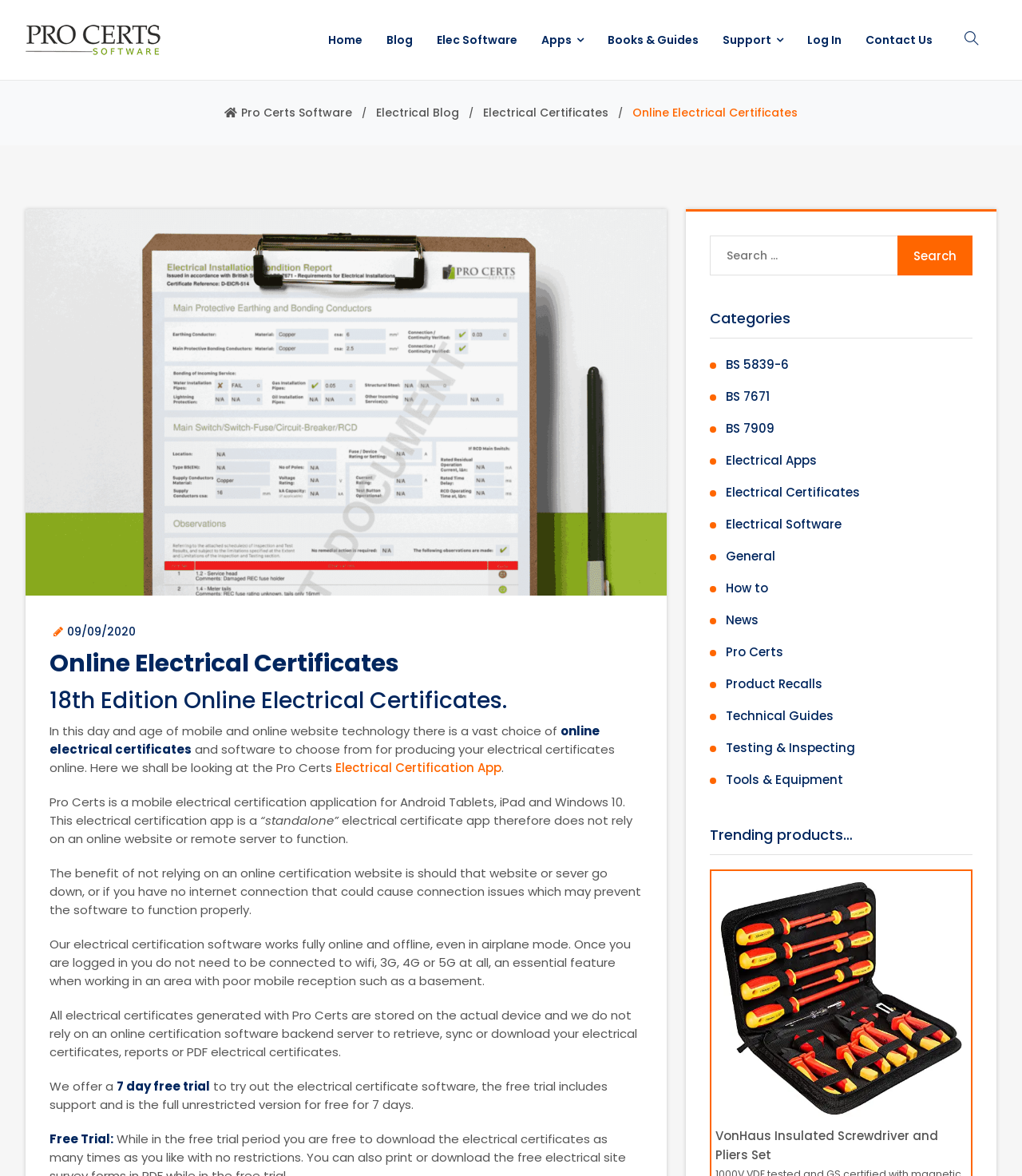Identify the bounding box coordinates of the part that should be clicked to carry out this instruction: "Click on the '7 day free trial' link".

[0.114, 0.917, 0.205, 0.931]